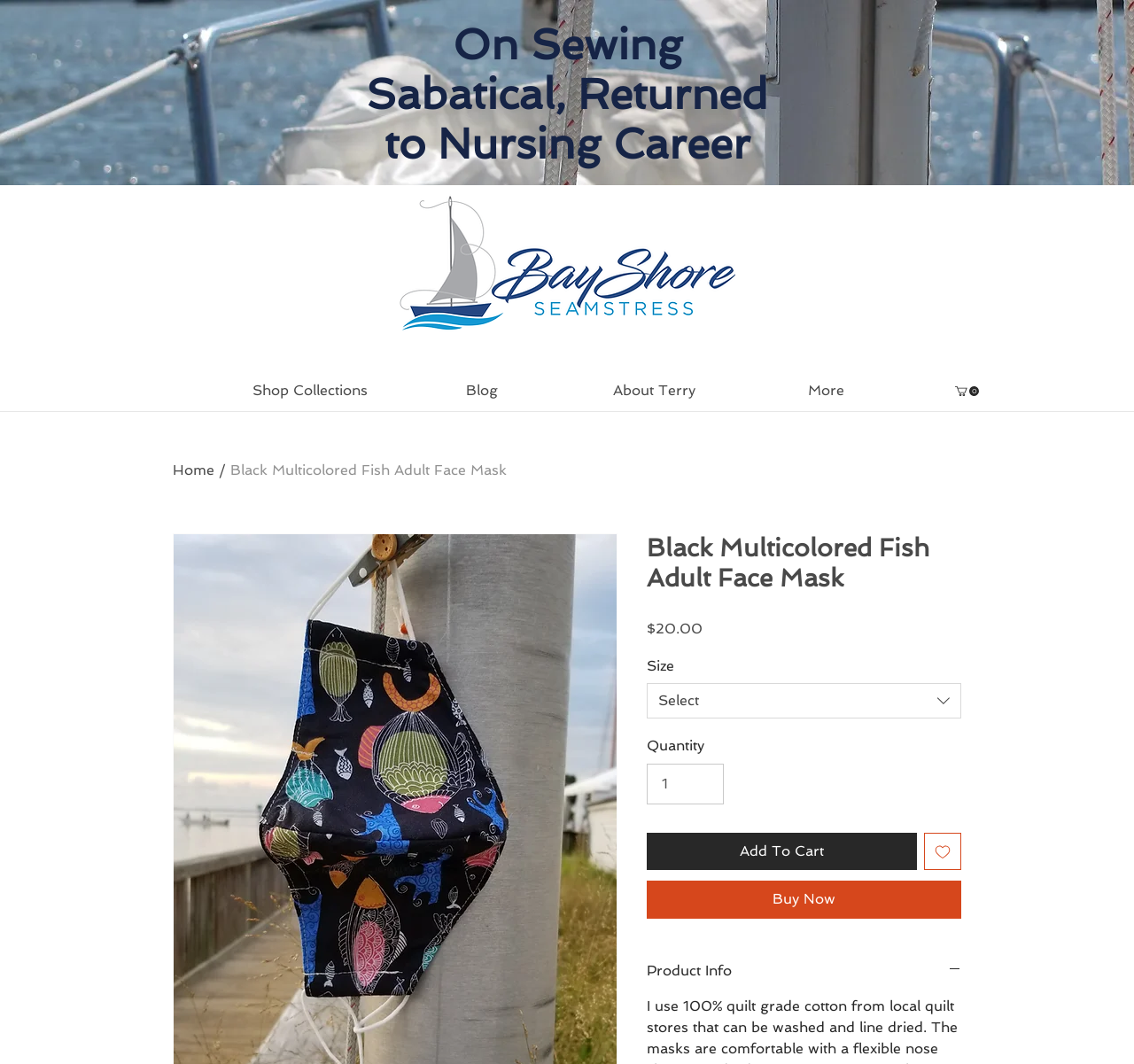Determine the bounding box coordinates of the element's region needed to click to follow the instruction: "Add to cart". Provide these coordinates as four float numbers between 0 and 1, formatted as [left, top, right, bottom].

[0.57, 0.783, 0.809, 0.818]